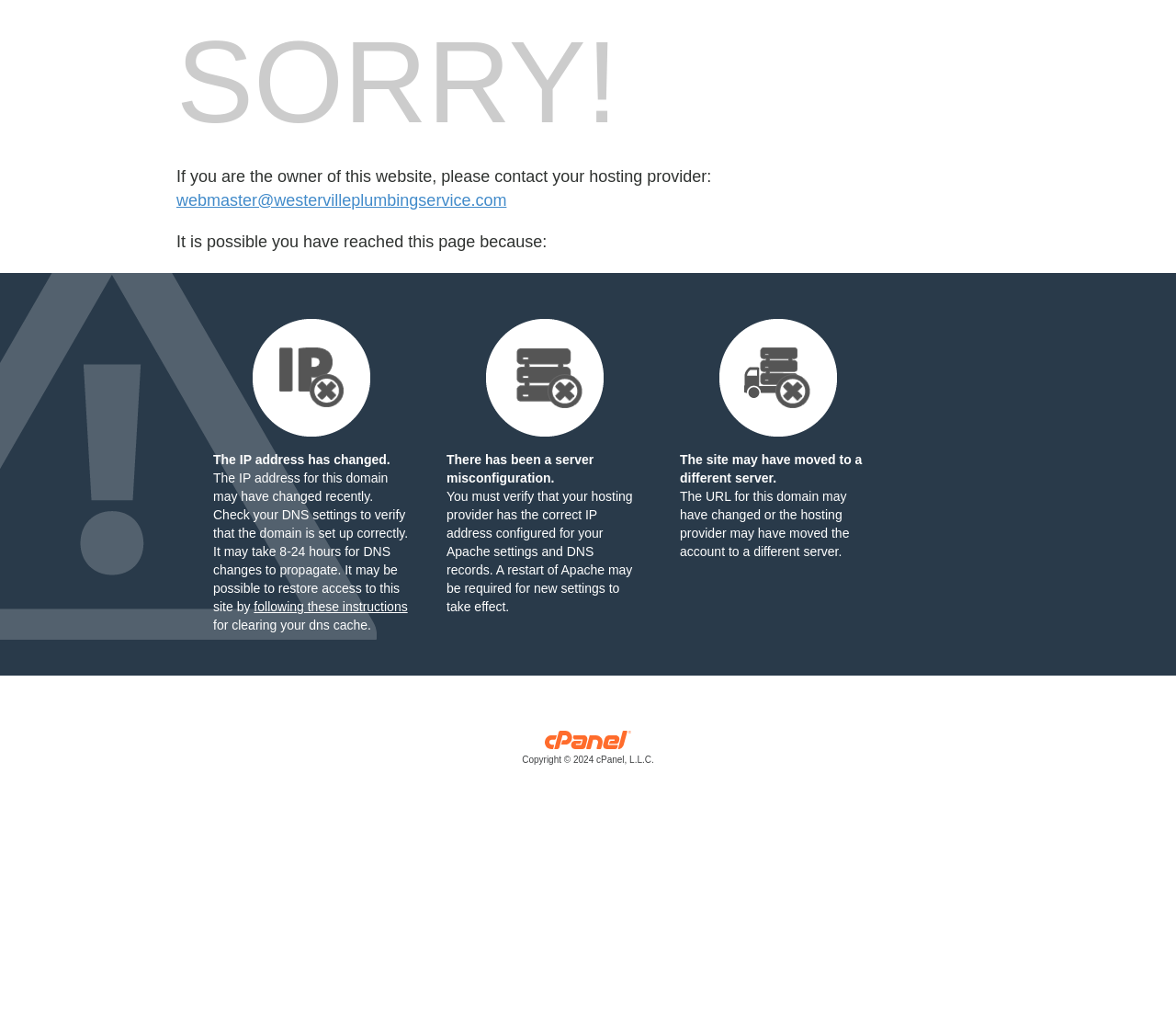How long may it take for DNS changes to propagate?
Answer briefly with a single word or phrase based on the image.

8-24 hours